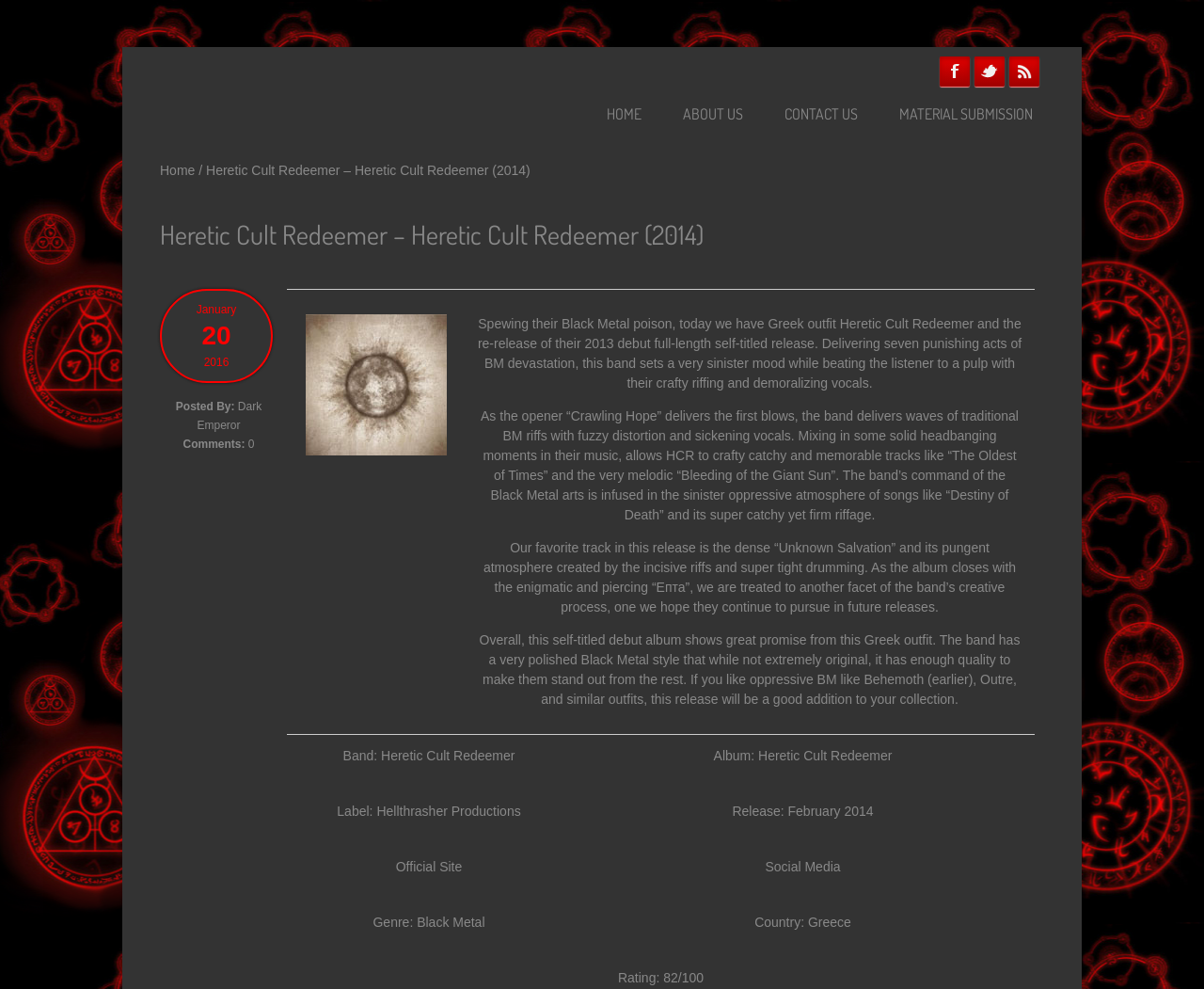Given the element description, predict the bounding box coordinates in the format (top-left x, top-left y, bottom-right x, bottom-right y). Make sure all values are between 0 and 1. Here is the element description: Material Submission

[0.738, 0.096, 0.867, 0.134]